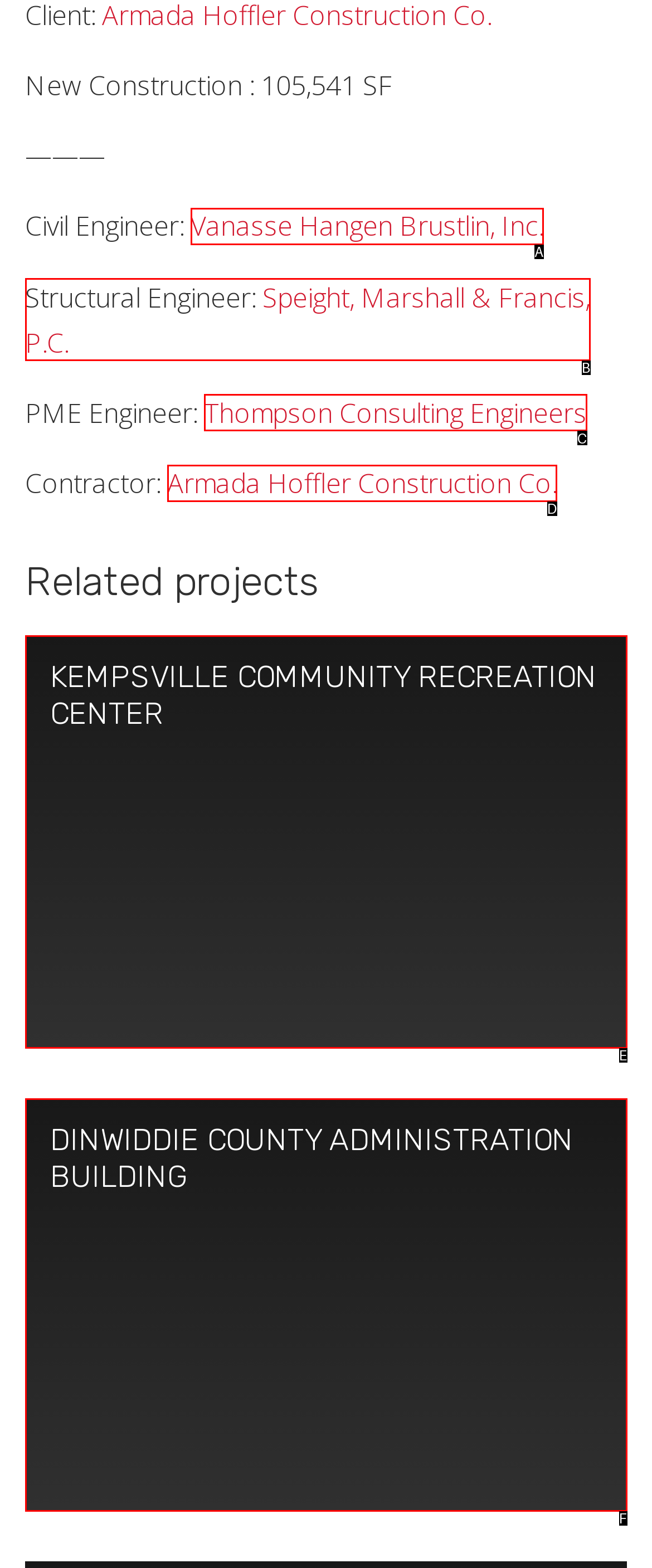Please provide the letter of the UI element that best fits the following description: Vanasse Hangen Brustlin, Inc.
Respond with the letter from the given choices only.

A